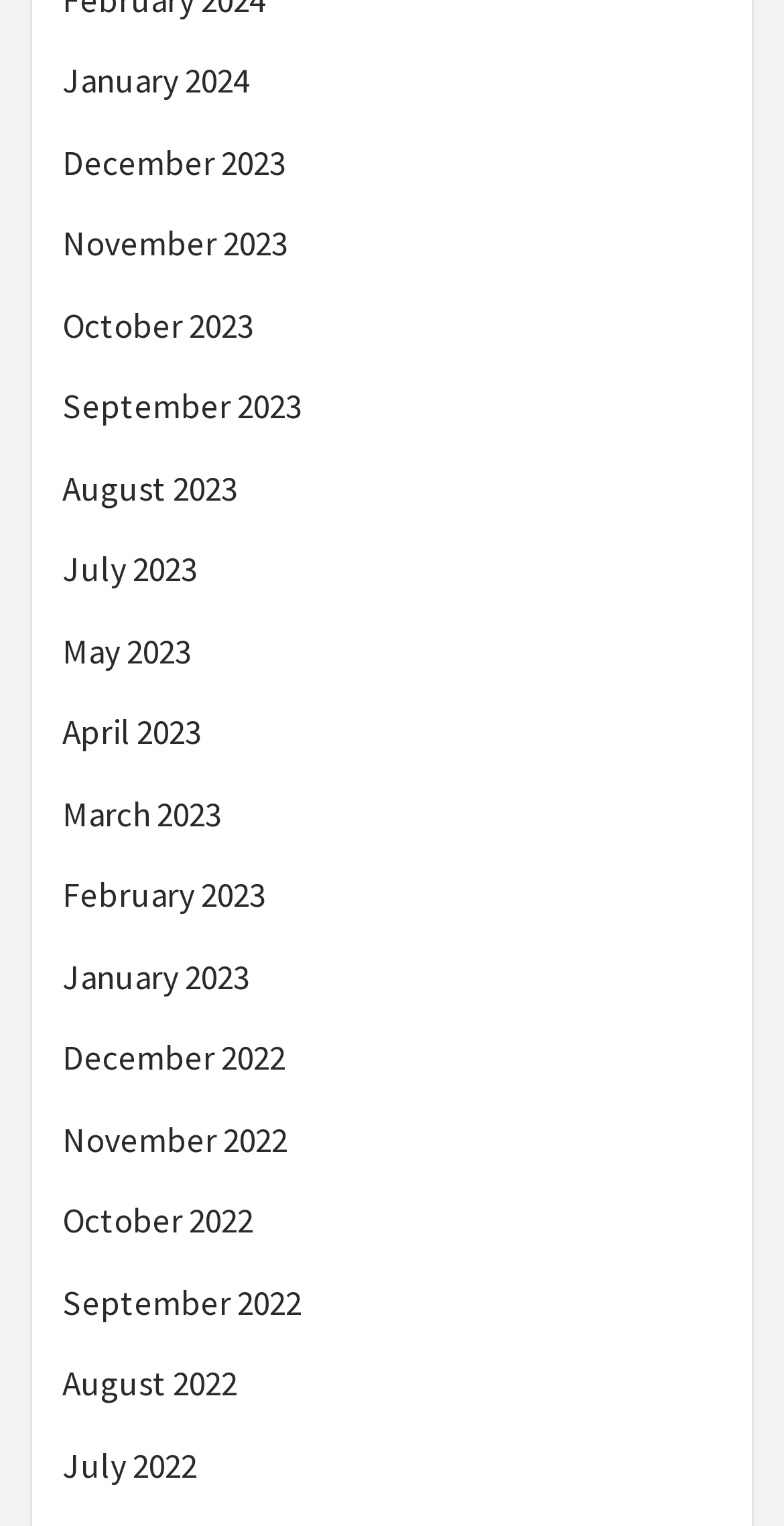How many months are listed in total?
Look at the image and respond with a one-word or short phrase answer.

24